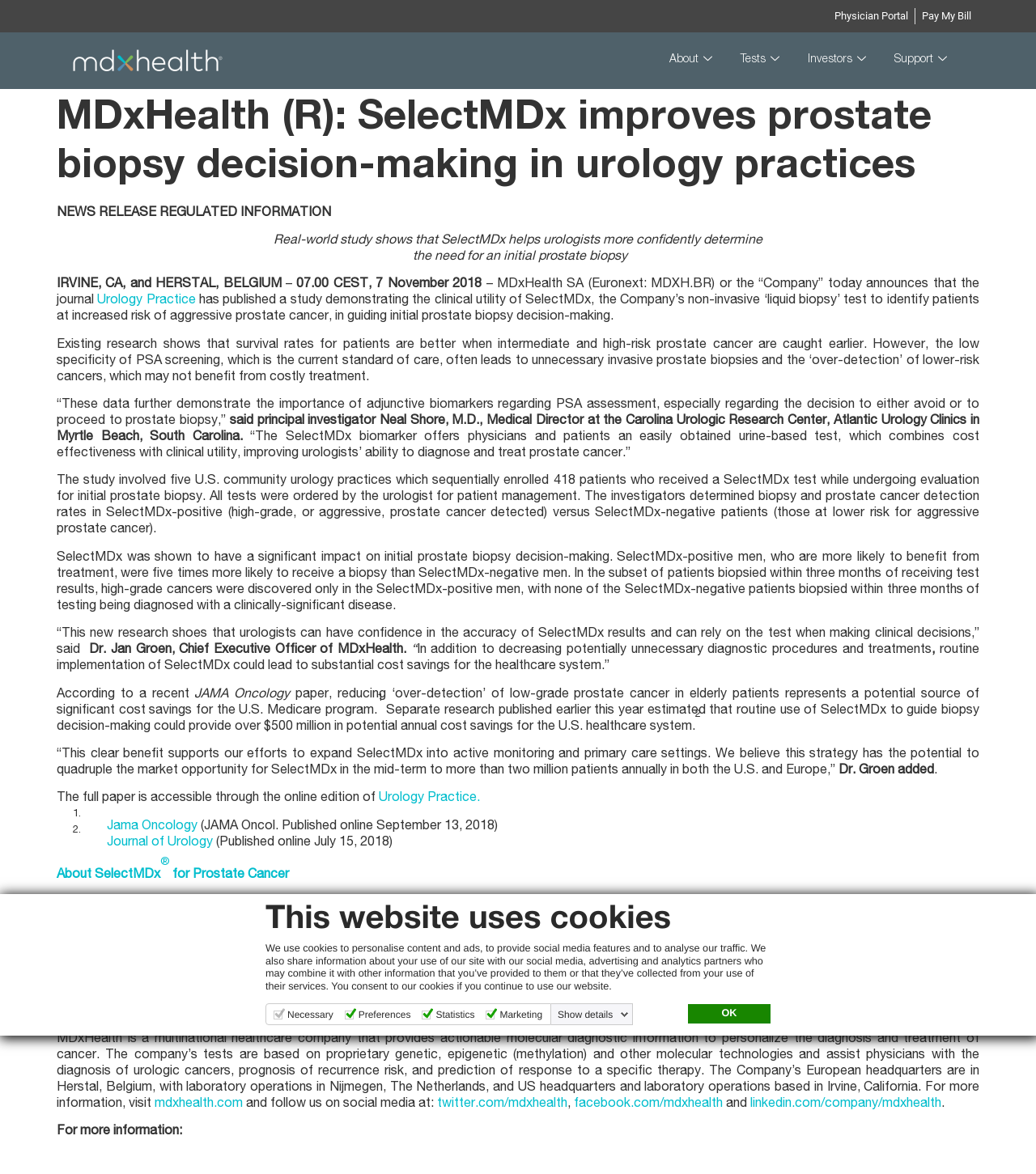Can you find the bounding box coordinates for the UI element given this description: "New Infections"? Provide the coordinates as four float numbers between 0 and 1: [left, top, right, bottom].

None